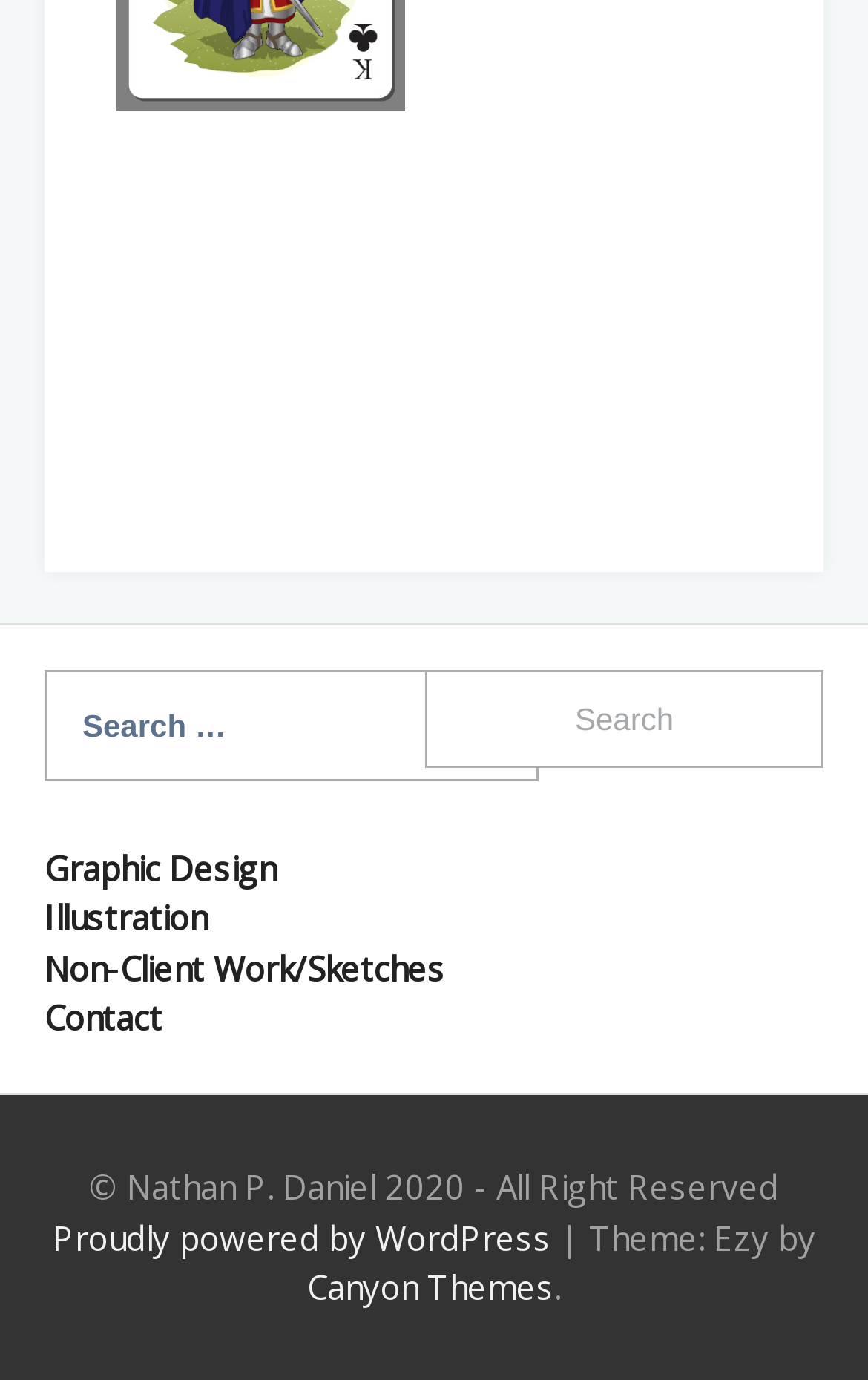Give the bounding box coordinates for the element described as: "parent_node: Search for: value="Search"".

[0.49, 0.486, 0.949, 0.557]